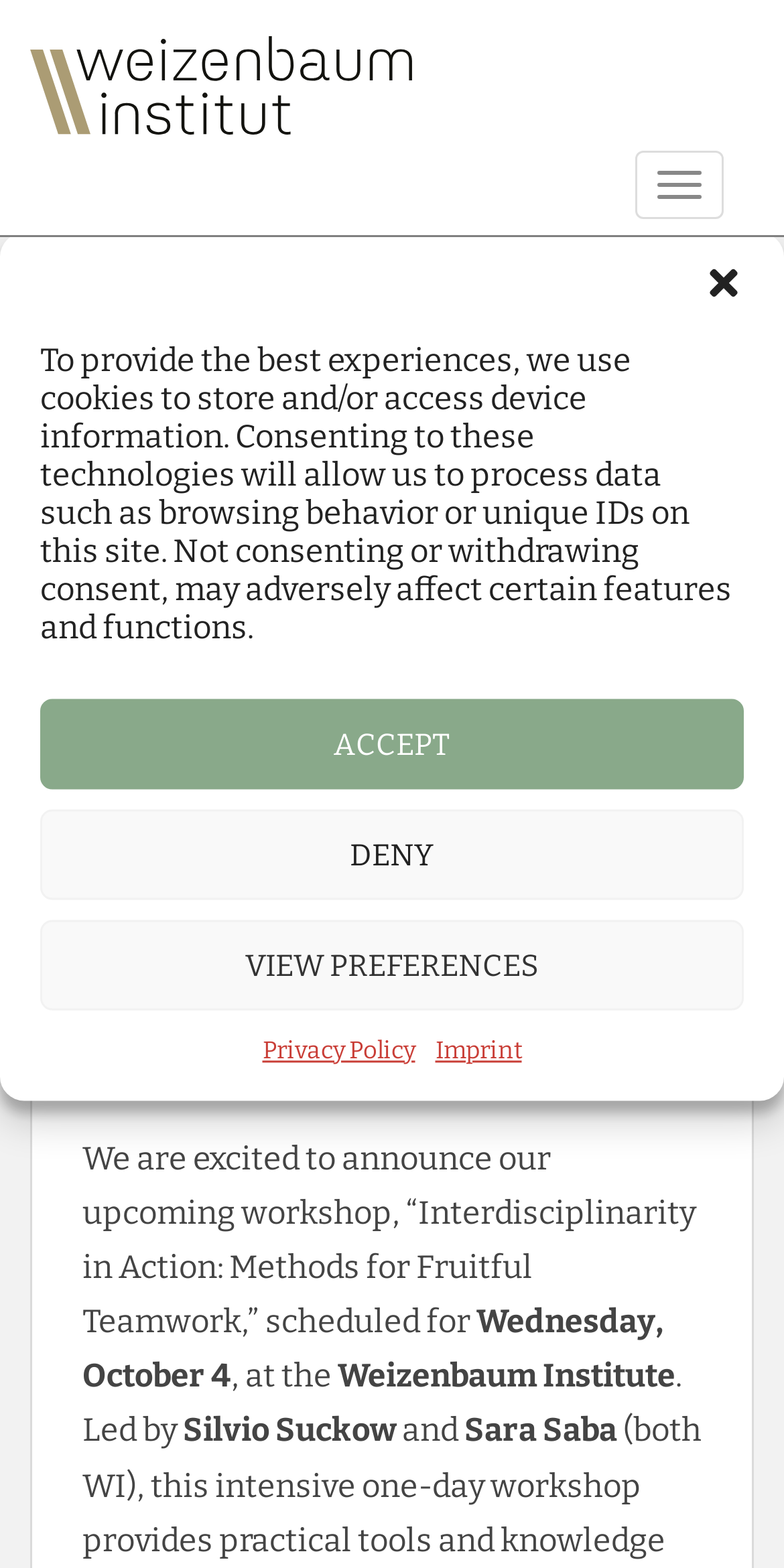Who are the leaders of the workshop?
Examine the image and provide an in-depth answer to the question.

I found the answer by reading the StaticText elements that mention the leaders' names, 'Silvio Suckow' and 'Sara Saba', which are child elements of the HeaderAsNonLandmark element.